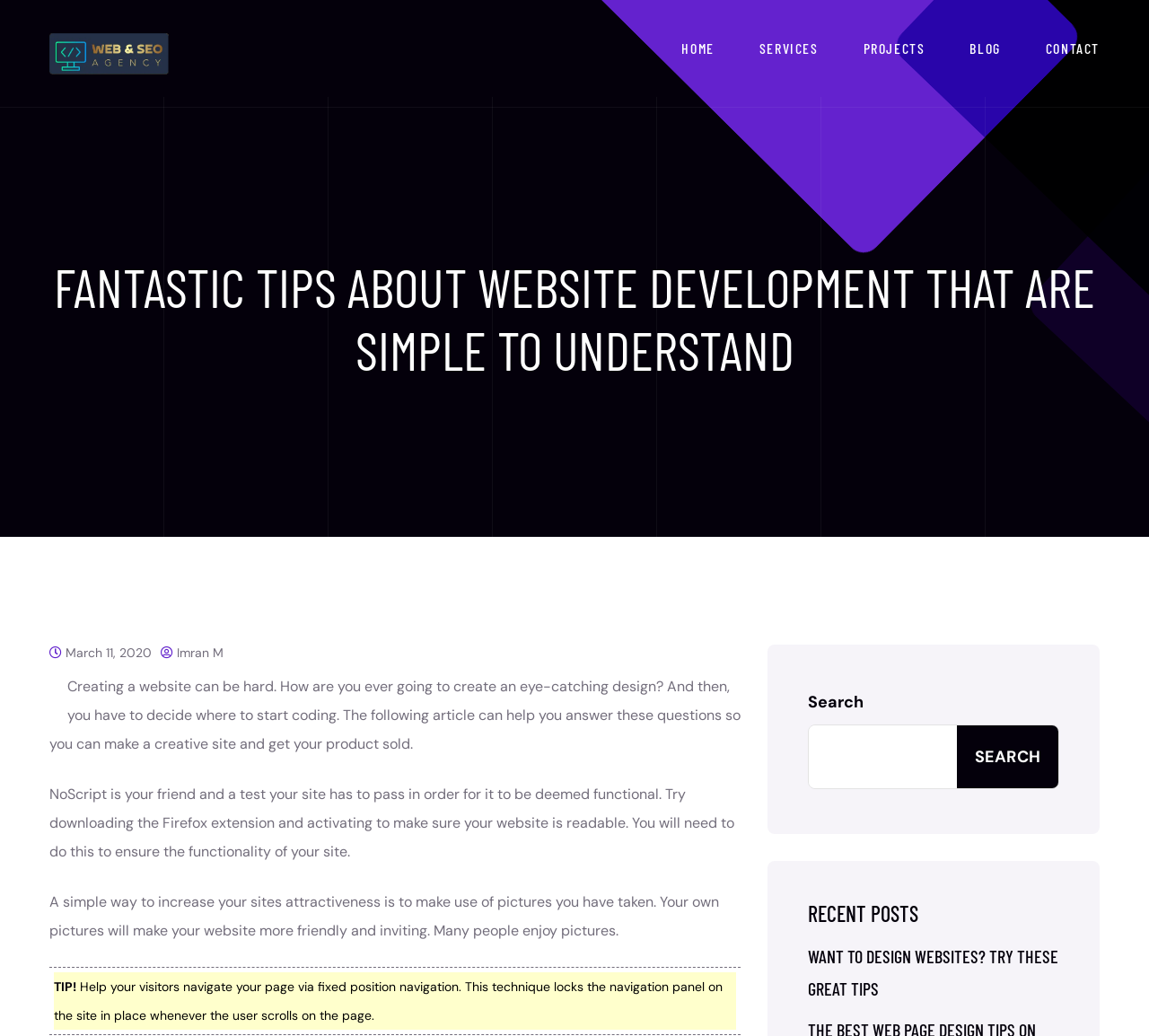Please determine the bounding box coordinates for the element that should be clicked to follow these instructions: "Read the RECENT POSTS".

[0.703, 0.87, 0.922, 0.895]